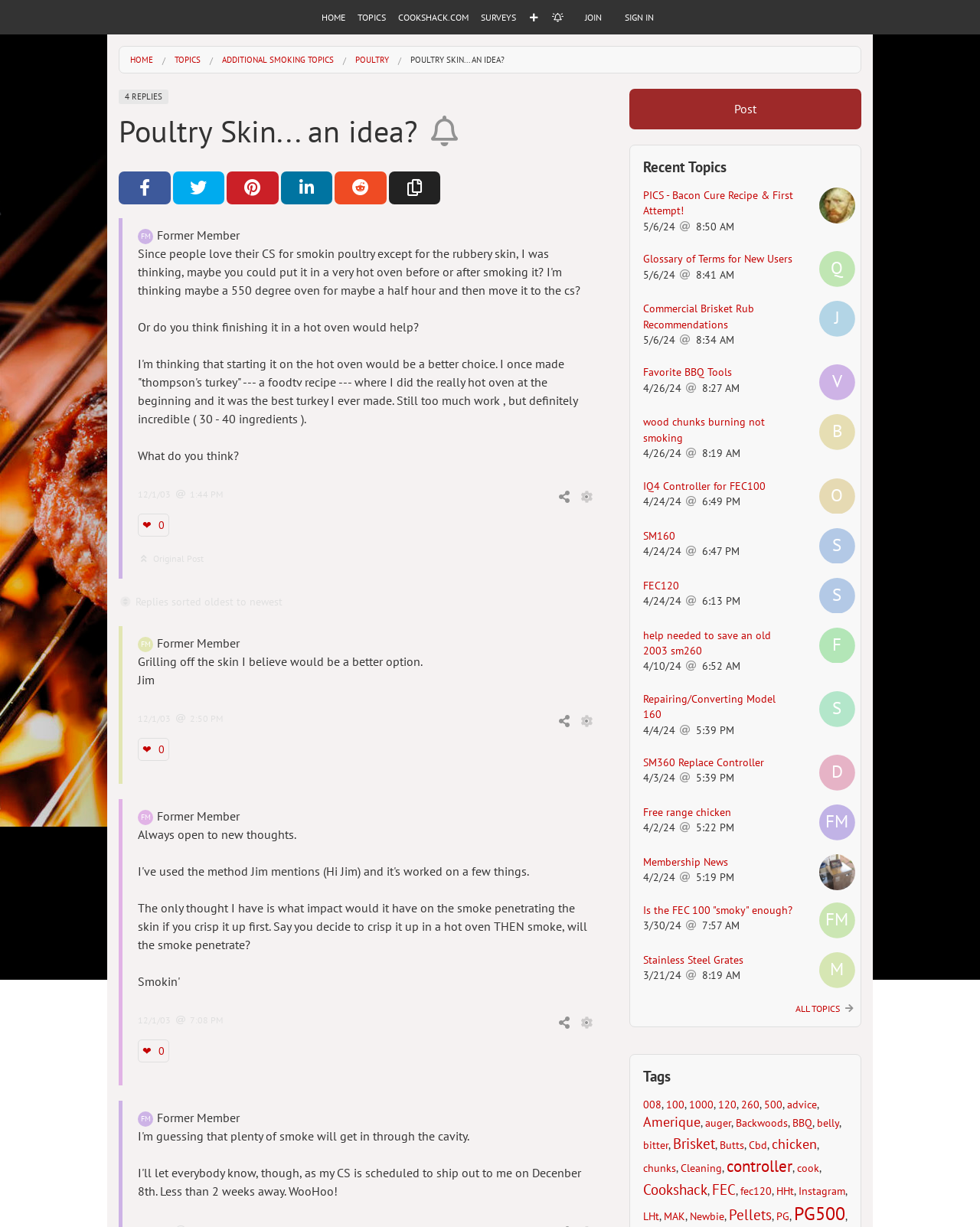Please predict the bounding box coordinates of the element's region where a click is necessary to complete the following instruction: "Sign in to the forum". The coordinates should be represented by four float numbers between 0 and 1, i.e., [left, top, right, bottom].

[0.625, 0.0, 0.679, 0.028]